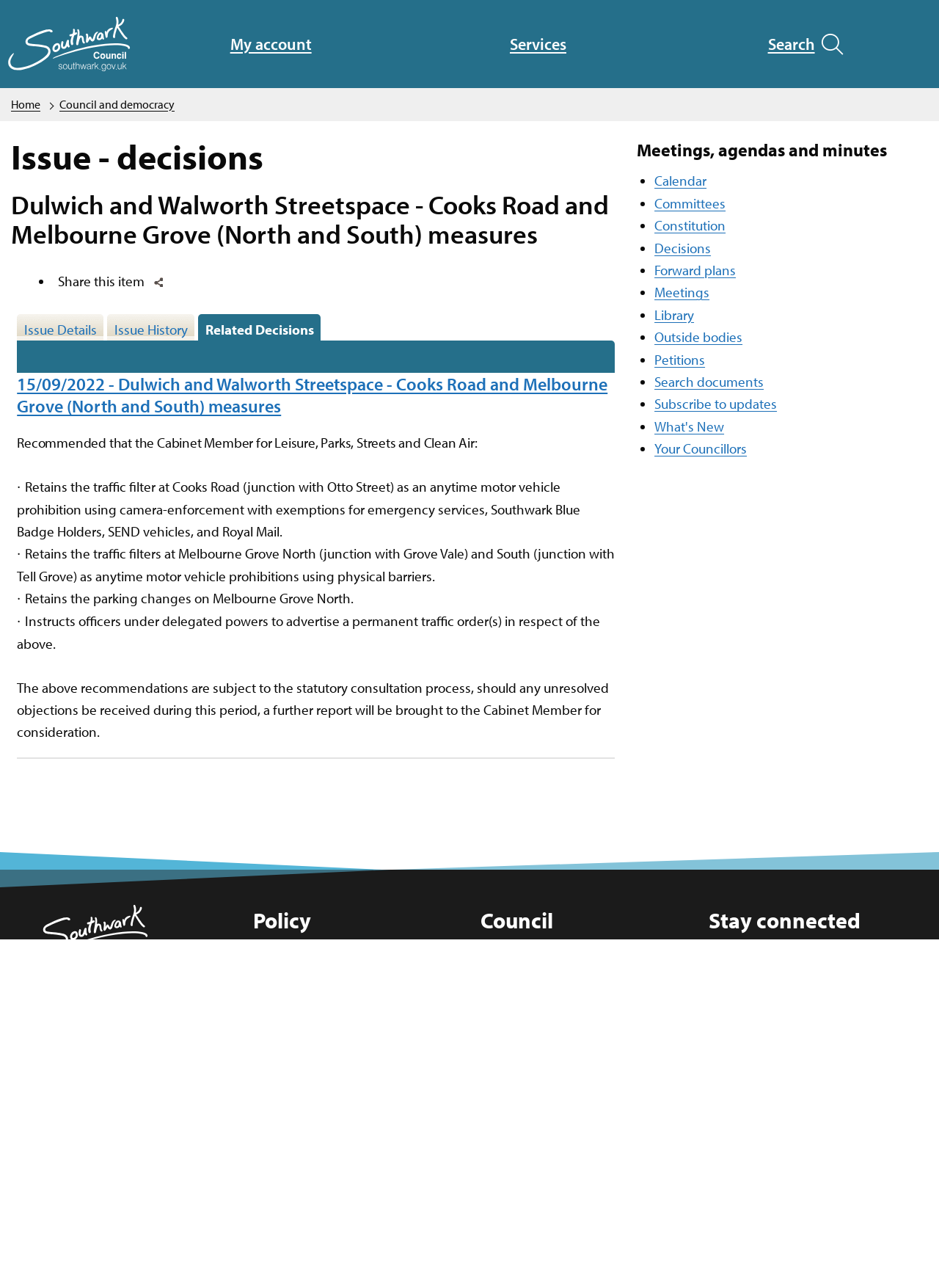Identify the primary heading of the webpage and provide its text.

Issue - decisions